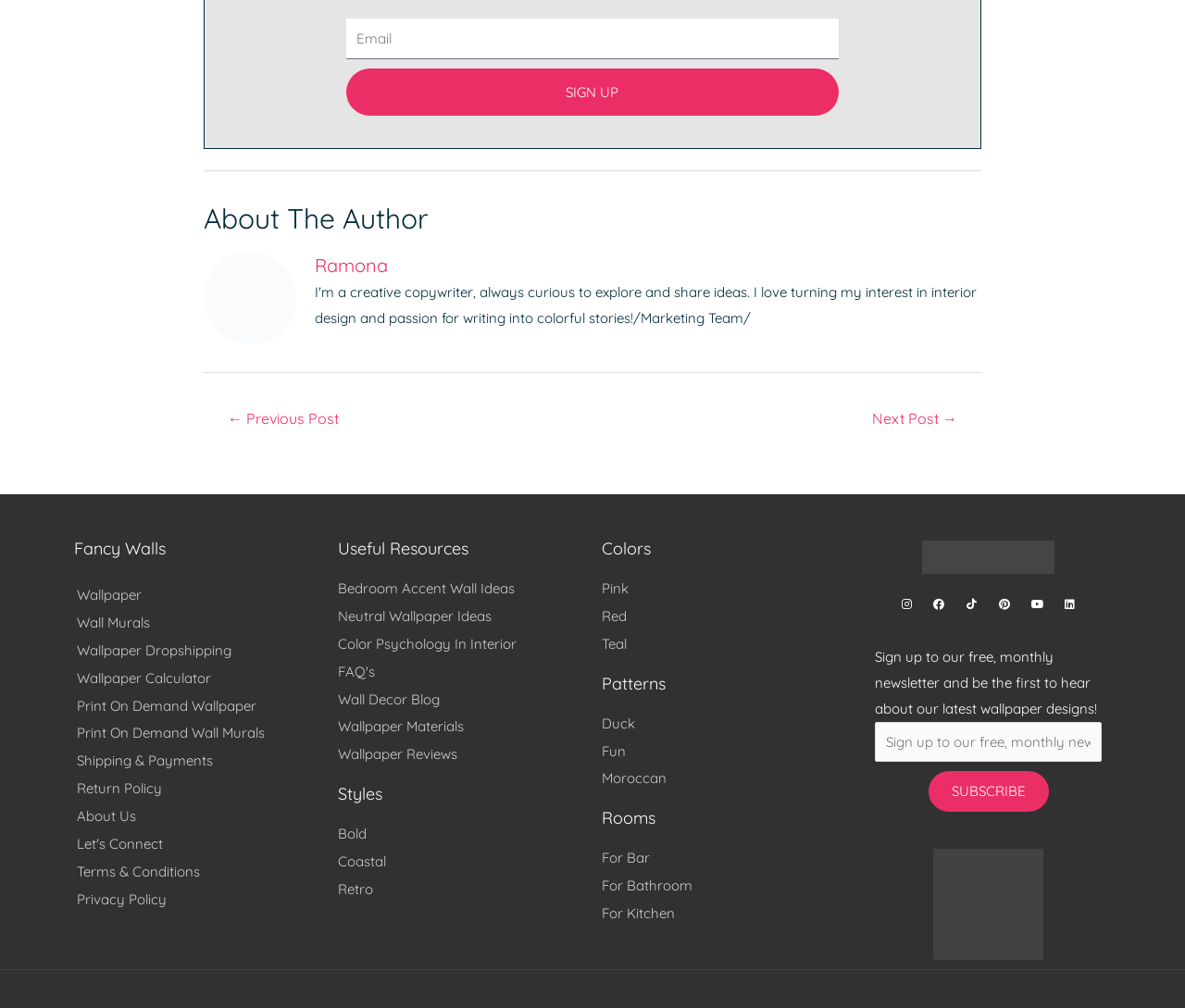Pinpoint the bounding box coordinates of the element that must be clicked to accomplish the following instruction: "View wallpaper options". The coordinates should be in the format of four float numbers between 0 and 1, i.e., [left, top, right, bottom].

[0.065, 0.578, 0.27, 0.603]